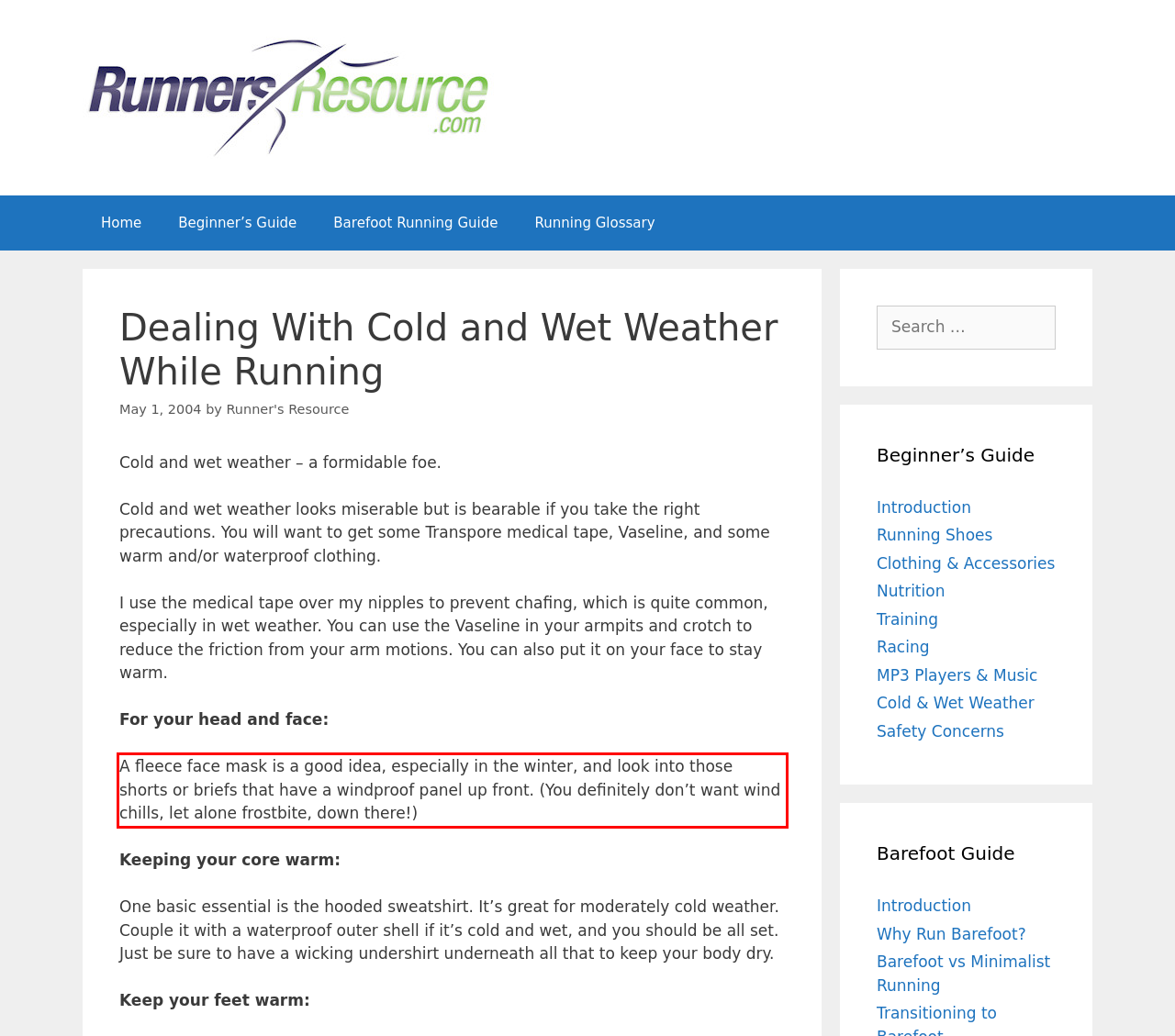Please examine the webpage screenshot containing a red bounding box and use OCR to recognize and output the text inside the red bounding box.

A fleece face mask is a good idea, especially in the winter, and look into those shorts or briefs that have a windproof panel up front. (You definitely don’t want wind chills, let alone frostbite, down there!)